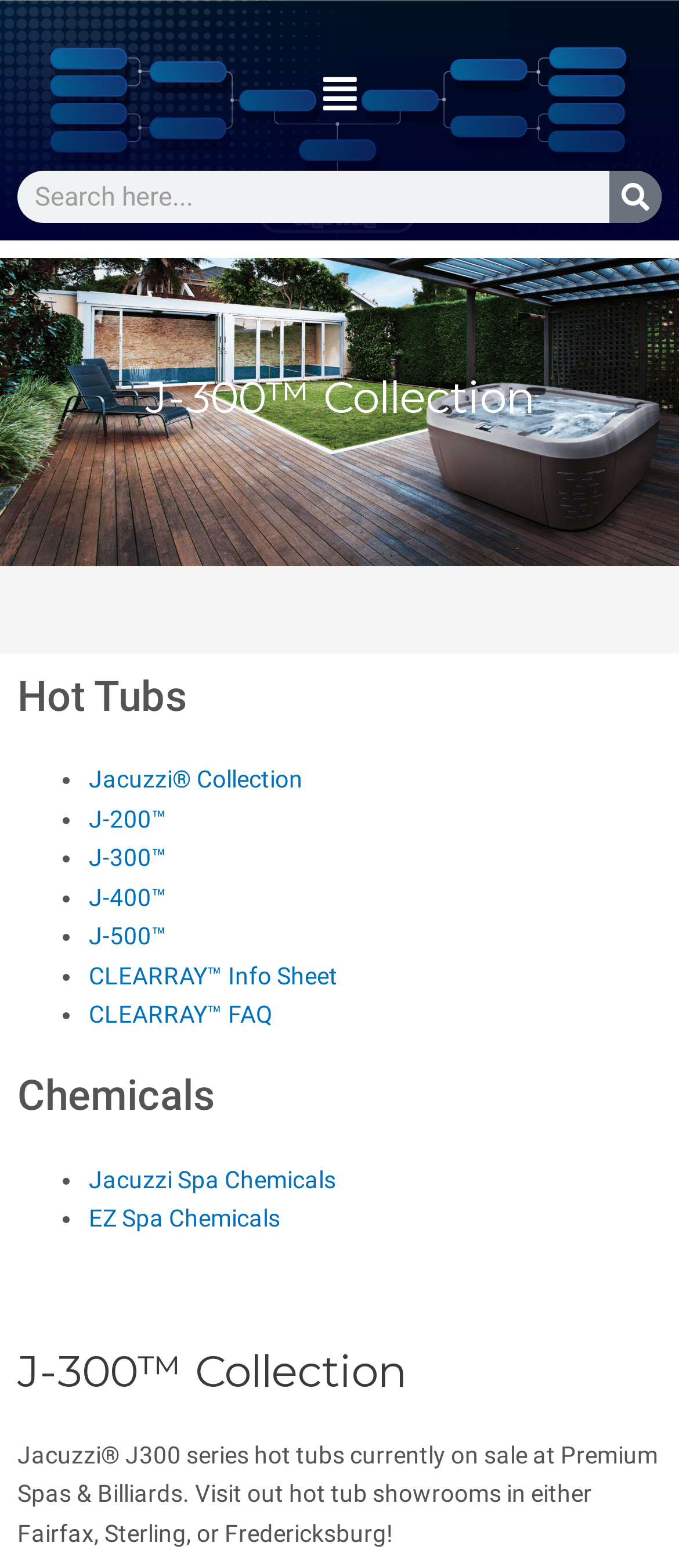Refer to the image and provide an in-depth answer to the question:
What is the brand of hot tubs on sale?

I inferred this answer by looking at the static text element that says 'Jacuzzi J300 series hot tubs currently on sale at Premium Spas & Billiards.' This text suggests that the brand of hot tubs on sale is Jacuzzi.